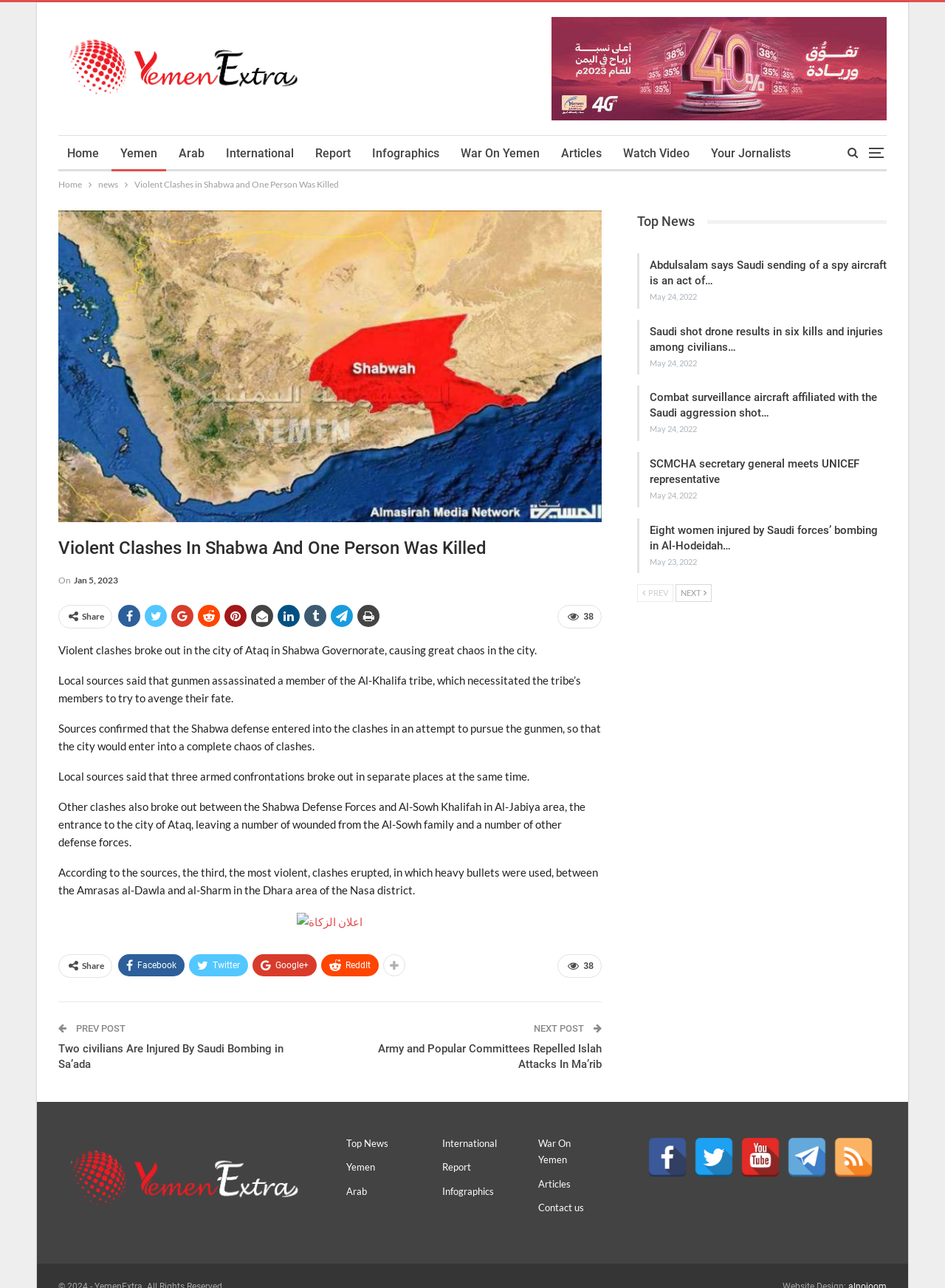What is the category of the news article?
Look at the image and answer with only one word or phrase.

Yemen